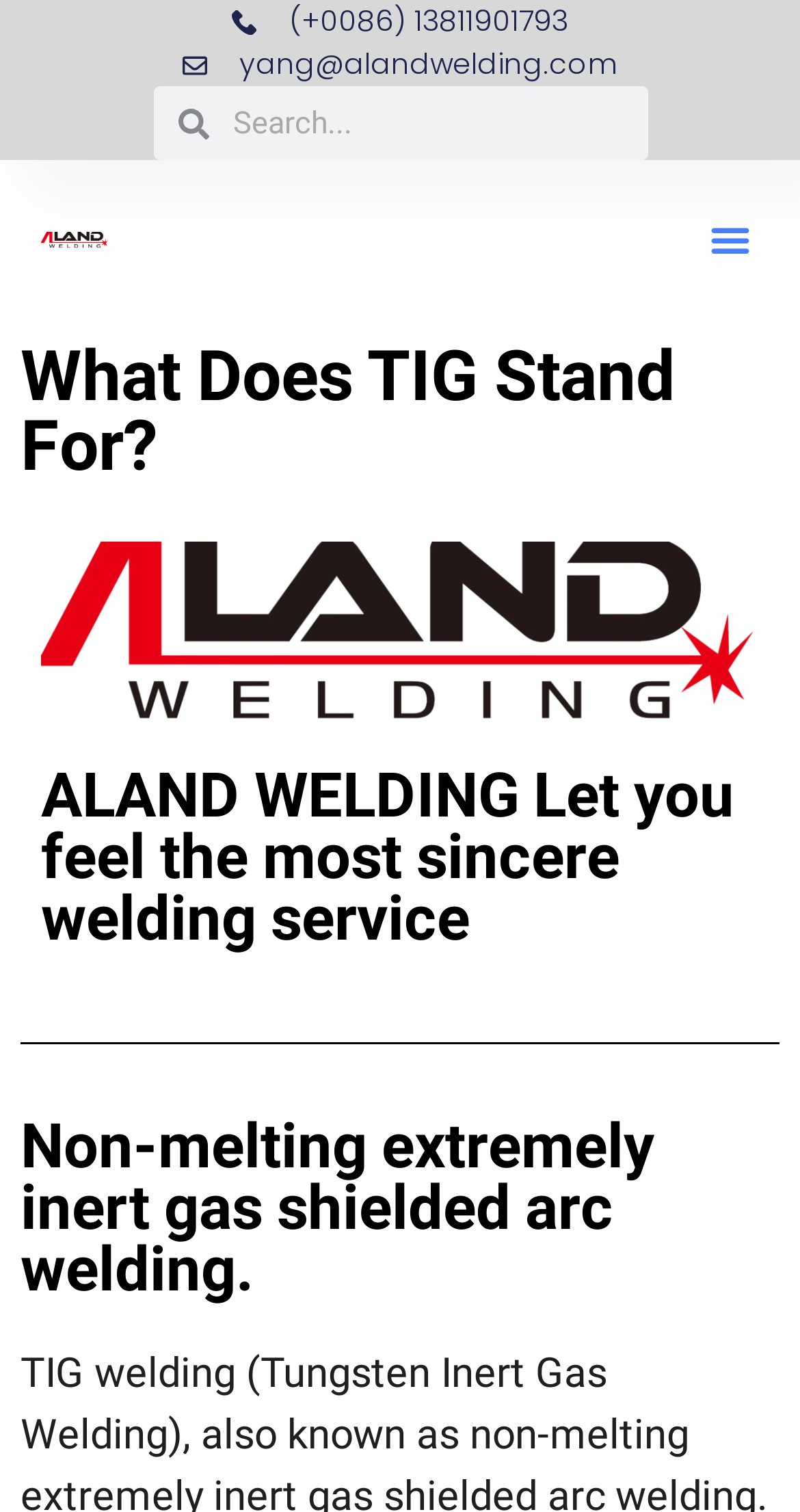How many headings are there?
Refer to the screenshot and deliver a thorough answer to the question presented.

I counted the number of heading elements on the webpage, which are 'What Does TIG Stand For?', 'ALAND WELDING Let you feel the most sincere welding service', and 'Non-melting extremely inert gas shielded arc welding.'. There are 3 headings in total.